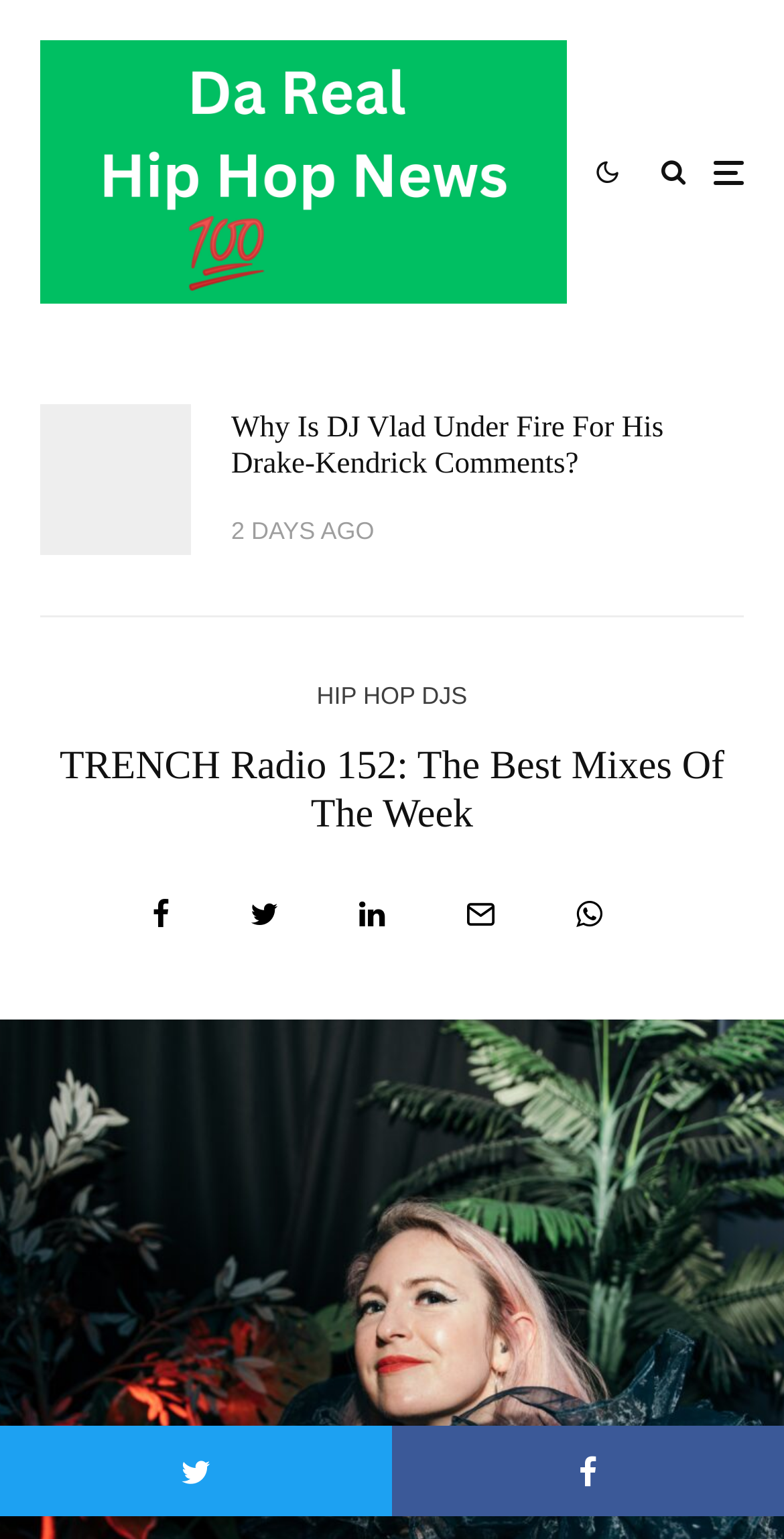From the webpage screenshot, predict the bounding box of the UI element that matches this description: "Hip Hop Djs".

[0.404, 0.44, 0.596, 0.466]